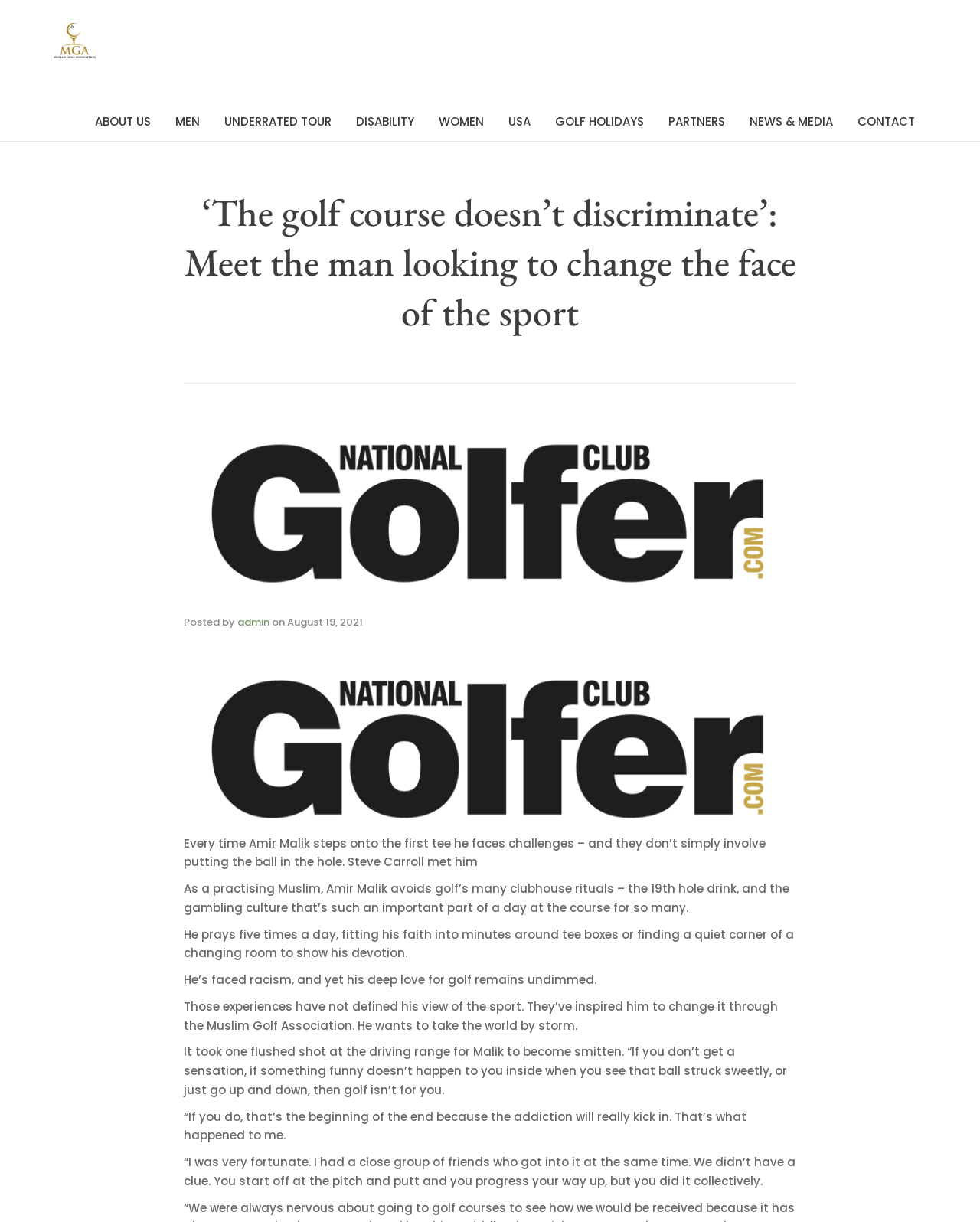What is the reason Amir Malik avoids golf's many clubhouse rituals?
Based on the screenshot, answer the question with a single word or phrase.

he is a practising Muslim